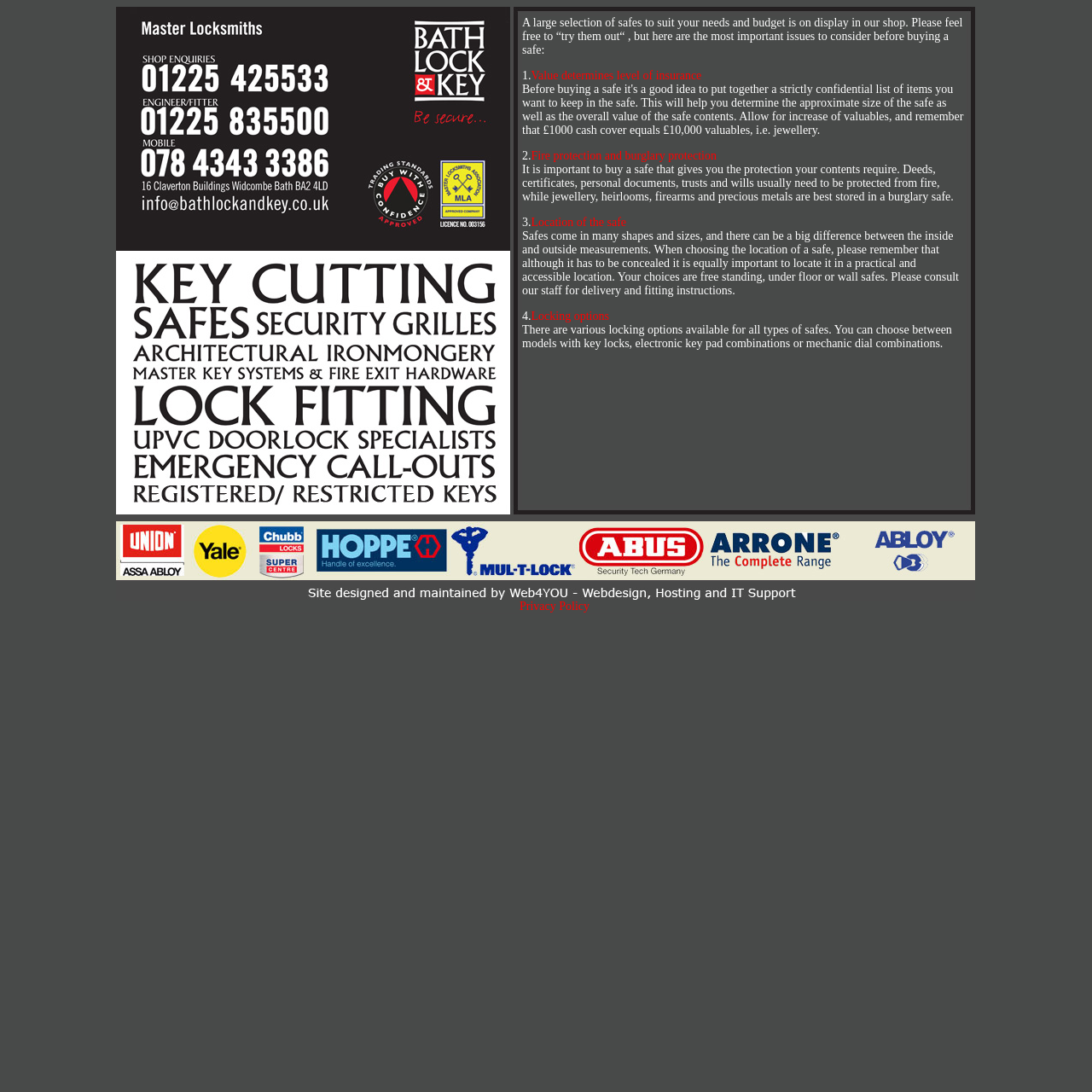What types of safes are available?
Can you give a detailed and elaborate answer to the question?

According to the webpage, various types of safes are available, including fire protection and burglary protection safes, as mentioned in the text 'It is important to buy a safe that gives you the protection your contents require. Deeds, certificates, personal documents, trusts and wills usually need to be protected from fire, while jewellery, heirlooms, firearms and precious metals are best stored in a burglary safe.'.